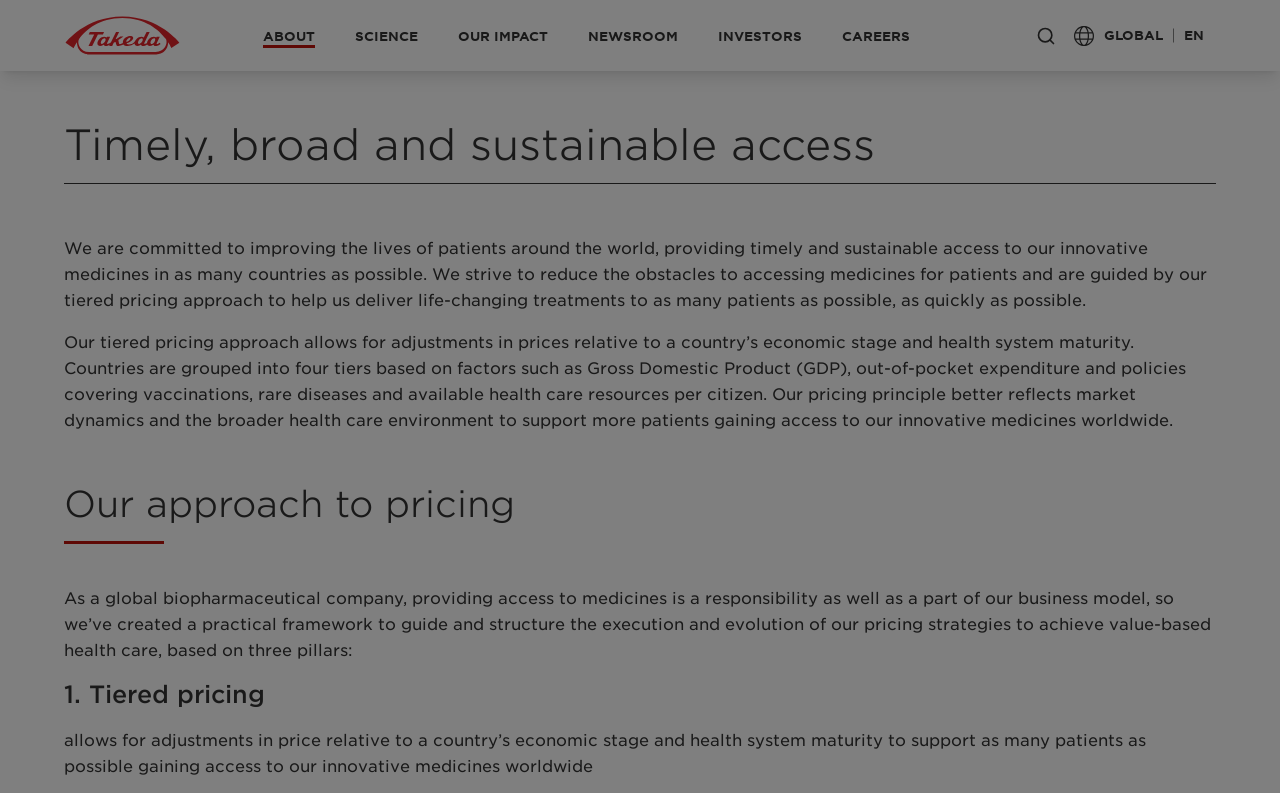Give a detailed account of the webpage.

The webpage is about Takeda Pharmaceuticals, a global biopharmaceutical company committed to improving patients' lives worldwide. At the top left corner, there is a Takeda logo and a link to the global website. Below the logo, there are six buttons for navigation: ABOUT, SCIENCE, OUR IMPACT, NEWSROOM, INVESTORS, and CAREERS.

On the left side of the page, there is a menu with several links organized under categories such as About, Science, Our Impact, and Newsroom. These links provide access to various topics, including the company's leadership, corporate responsibility, sustainability approach, research and development, products, clinical trials, and press releases.

In the main content area, there is a heading "Timely, broad and sustainable access" followed by a paragraph describing the company's commitment to providing timely and sustainable access to innovative medicines worldwide. Below this, there is a separator line, and then a longer text block explaining the company's tiered pricing approach, which aims to reduce obstacles to accessing medicines for patients.

Further down, there is a heading "Our approach to pricing" followed by another separator line and a text block describing the company's framework for guiding and structuring pricing strategies to achieve value-based healthcare. This is followed by a heading "1. Tiered pricing" and a brief description of the approach.

At the top right corner, there is a search bar with a button and a textbox. Next to the search bar, there is a button "Open Location Finder GLOBAL" with an image. On the right side of the page, there is a vertical line, a combobox with the option "EN", and a separator line.

Overall, the webpage provides an overview of Takeda Pharmaceuticals' mission, values, and approach to providing access to innovative medicines worldwide.